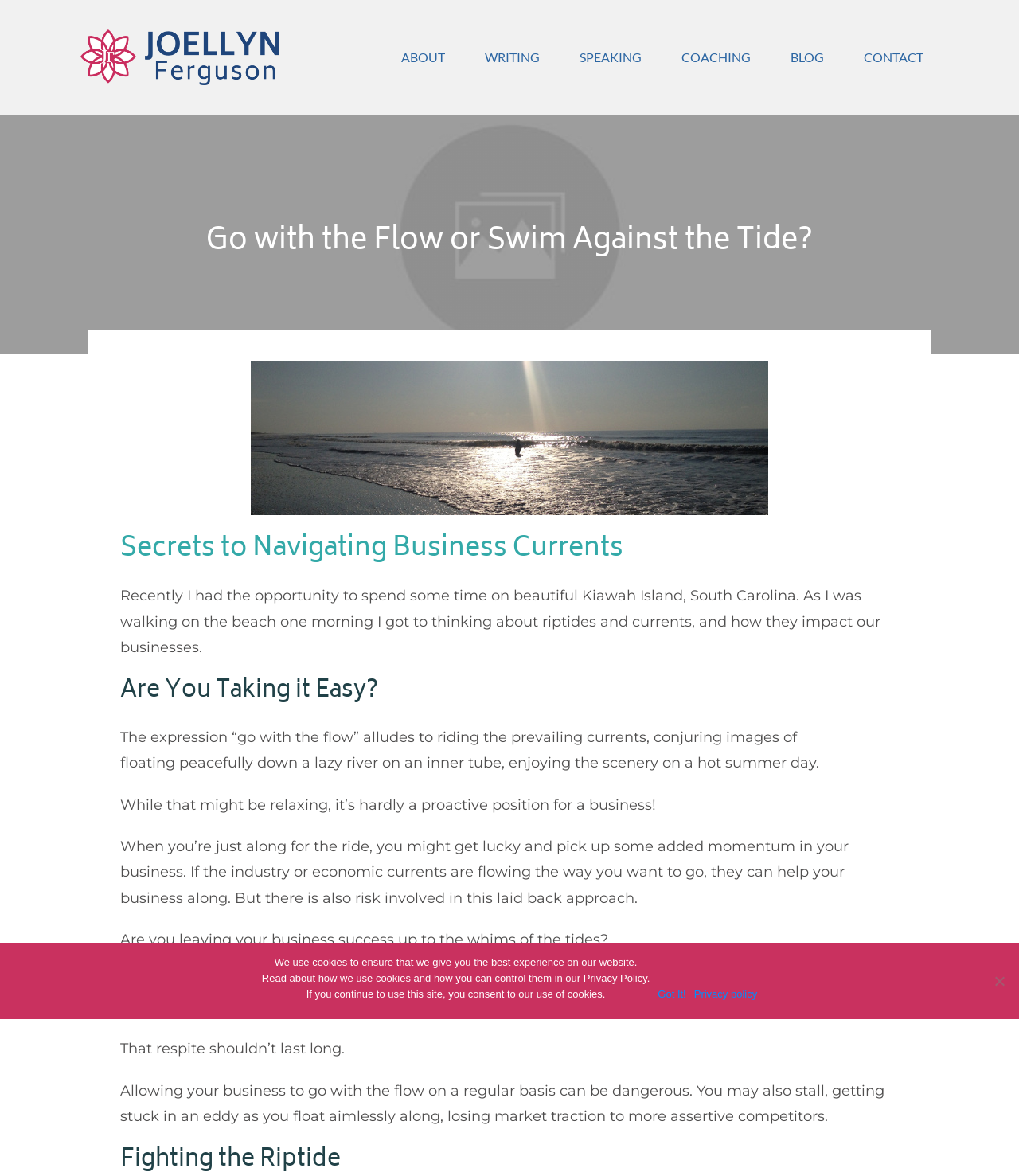Please reply with a single word or brief phrase to the question: 
What is the author's profession?

Coach and speaker